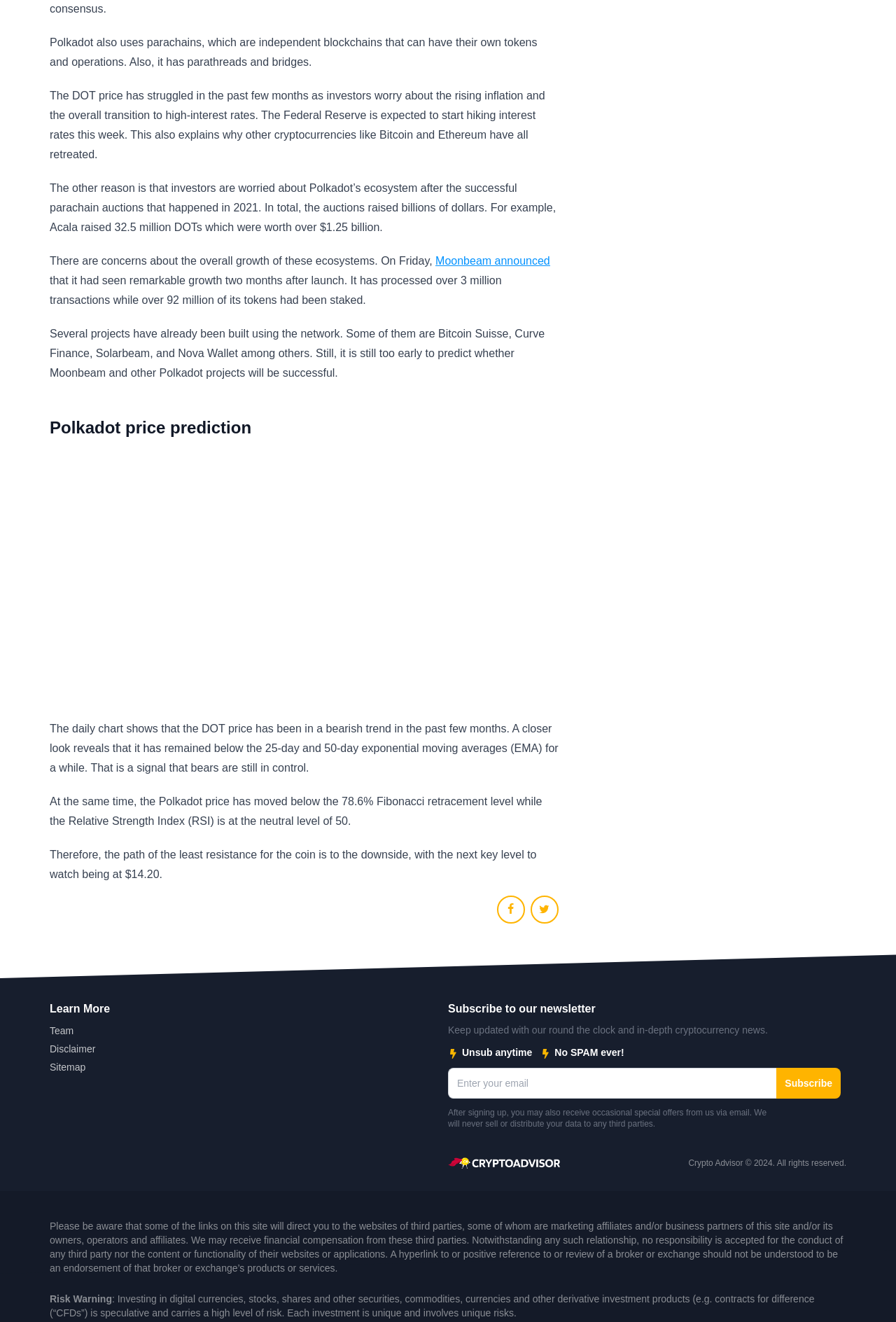Please answer the following question using a single word or phrase: 
What is the name of the project that has seen remarkable growth?

Moonbeam